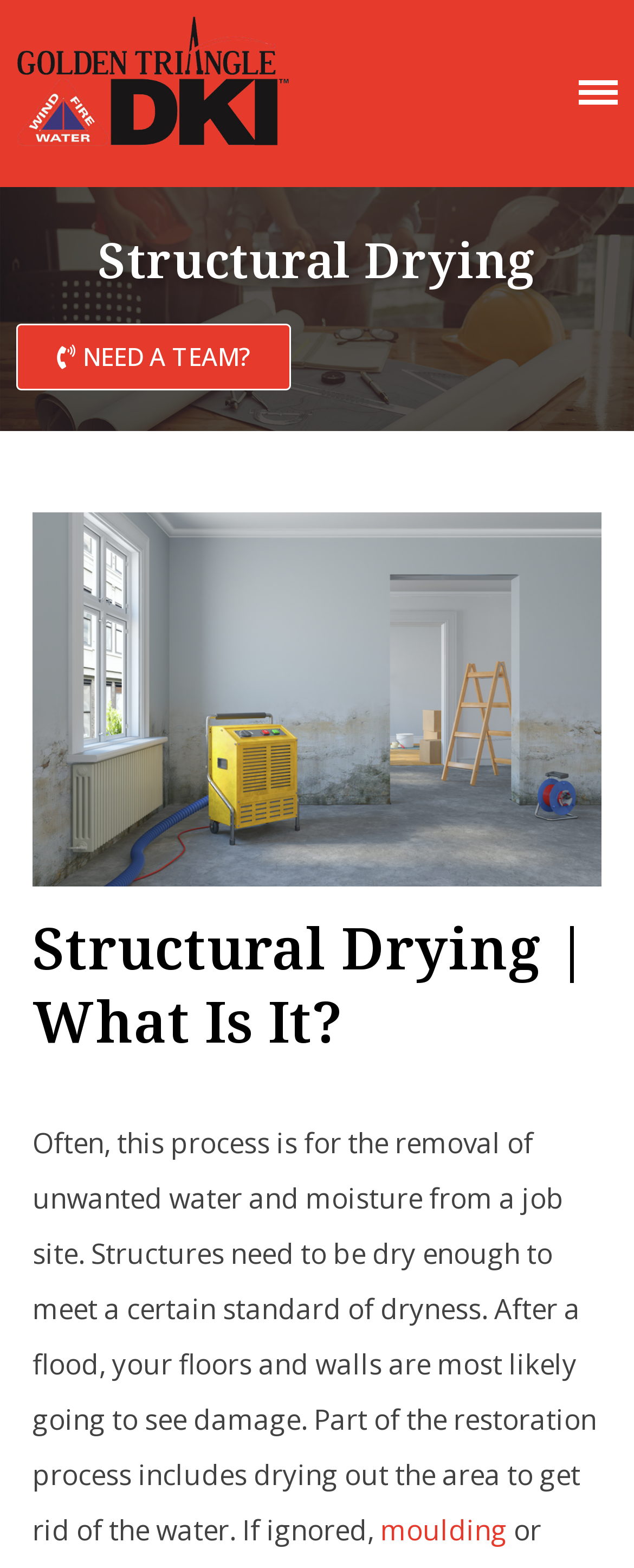What is the consequence of ignoring structural drying?
Using the image, provide a detailed and thorough answer to the question.

According to the webpage, if structural drying is ignored, it can lead to moulding, which is a consequence of not removing unwanted water and moisture from a job site.